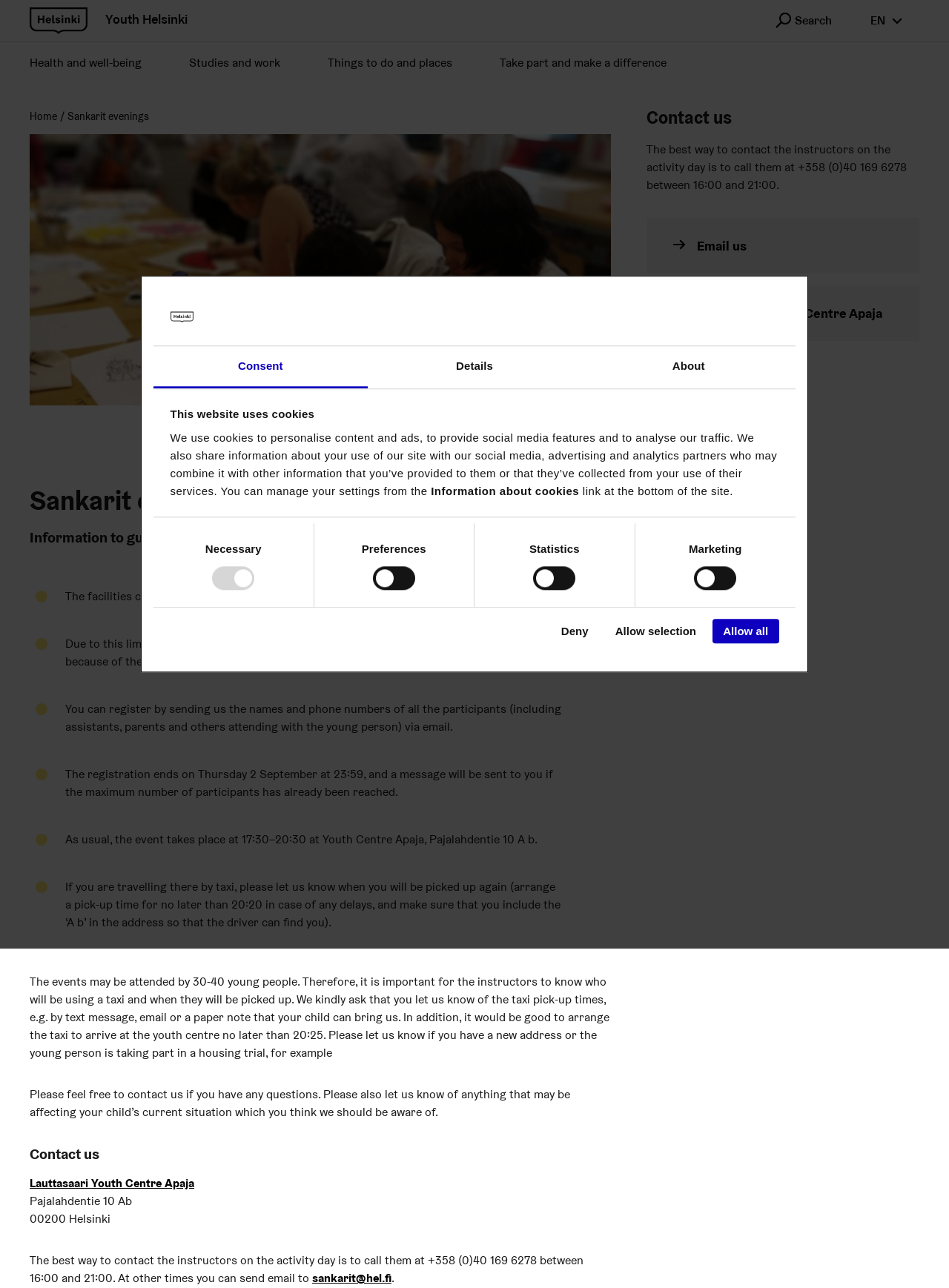Provide the bounding box coordinates of the HTML element described by the text: "login / subscribe".

None